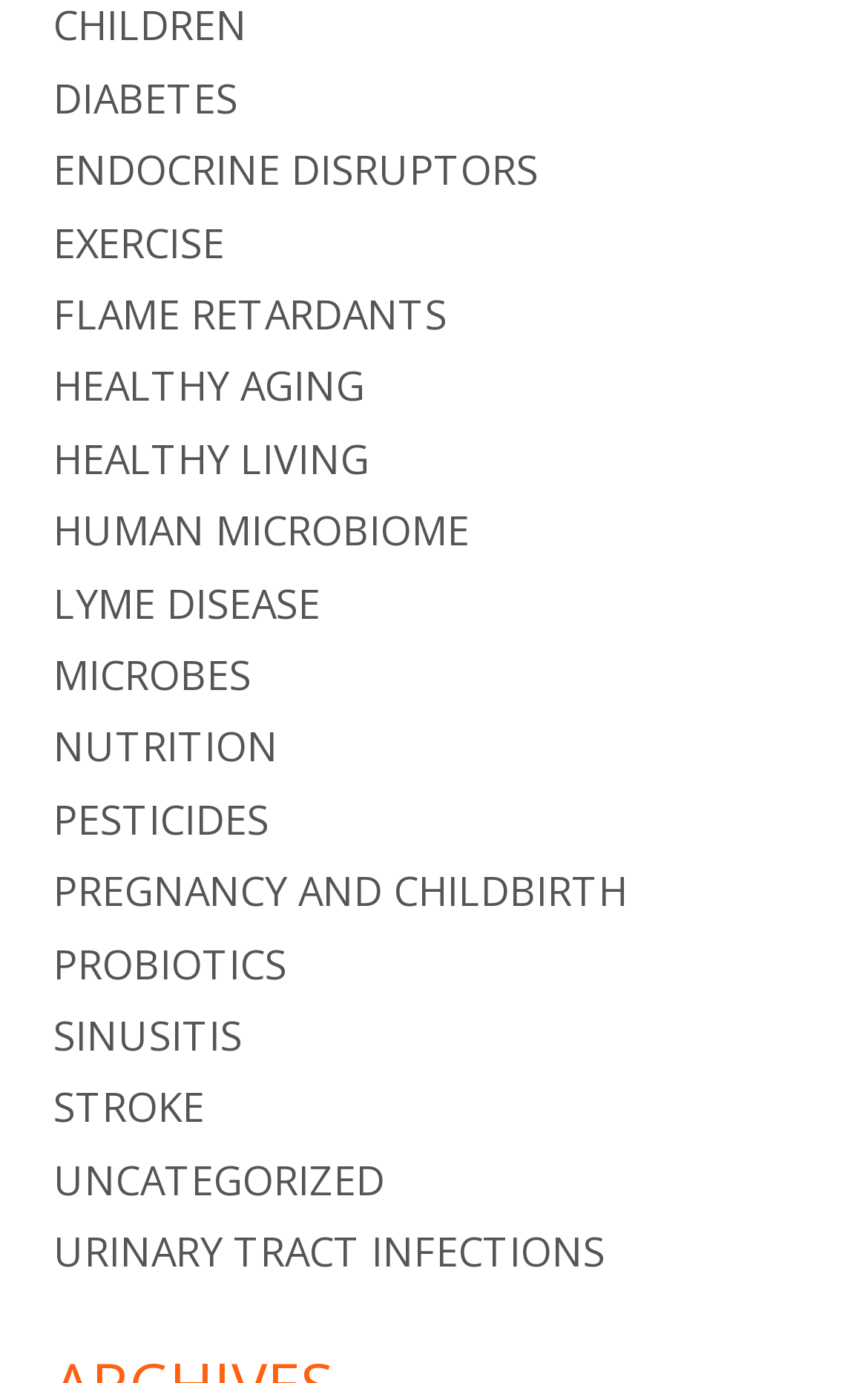Identify the bounding box coordinates for the UI element described by the following text: "urinary tract infections". Provide the coordinates as four float numbers between 0 and 1, in the format [left, top, right, bottom].

[0.062, 0.885, 0.697, 0.924]